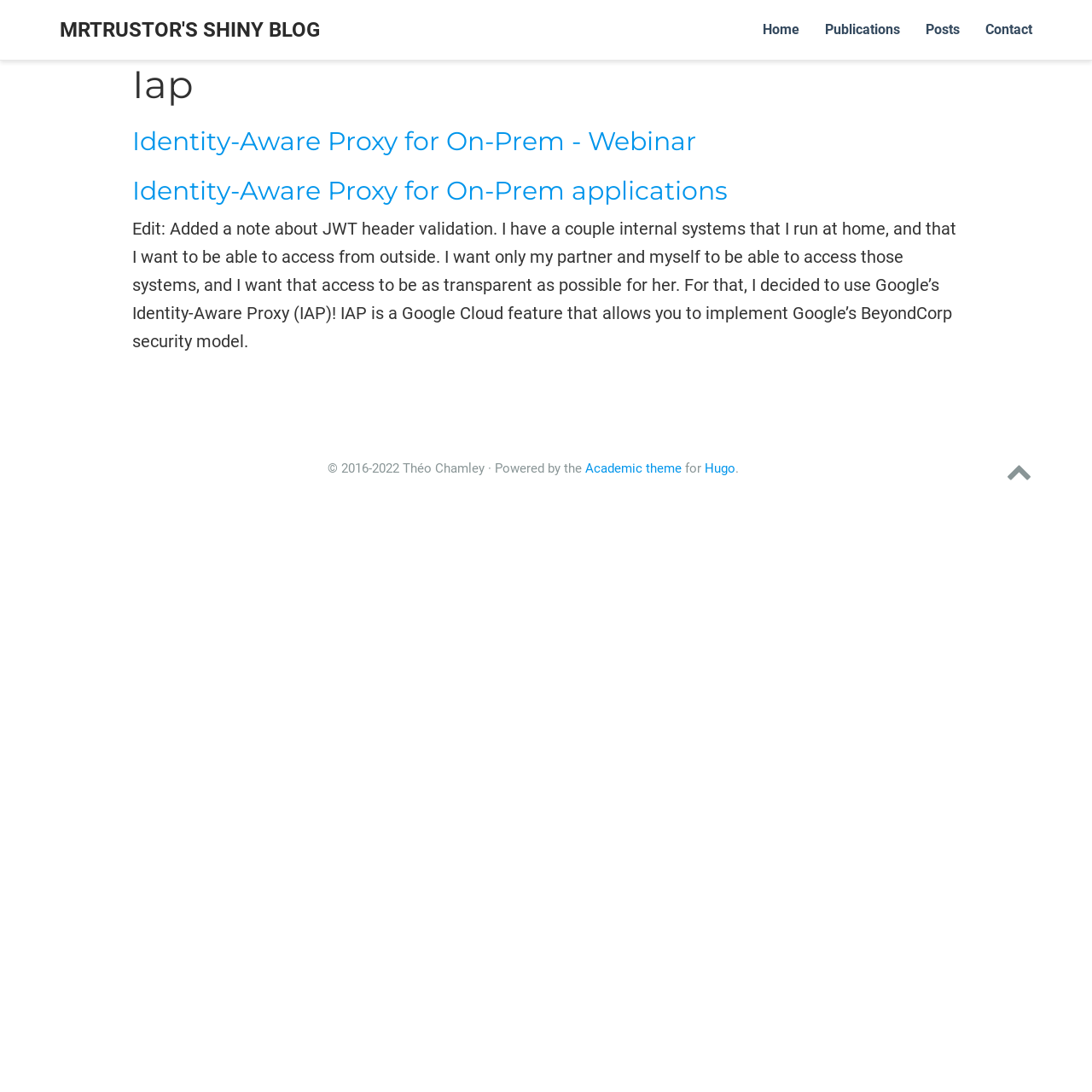What is the name of the blog?
Please provide a single word or phrase based on the screenshot.

MRTRUSTOR'S SHINY BLOG